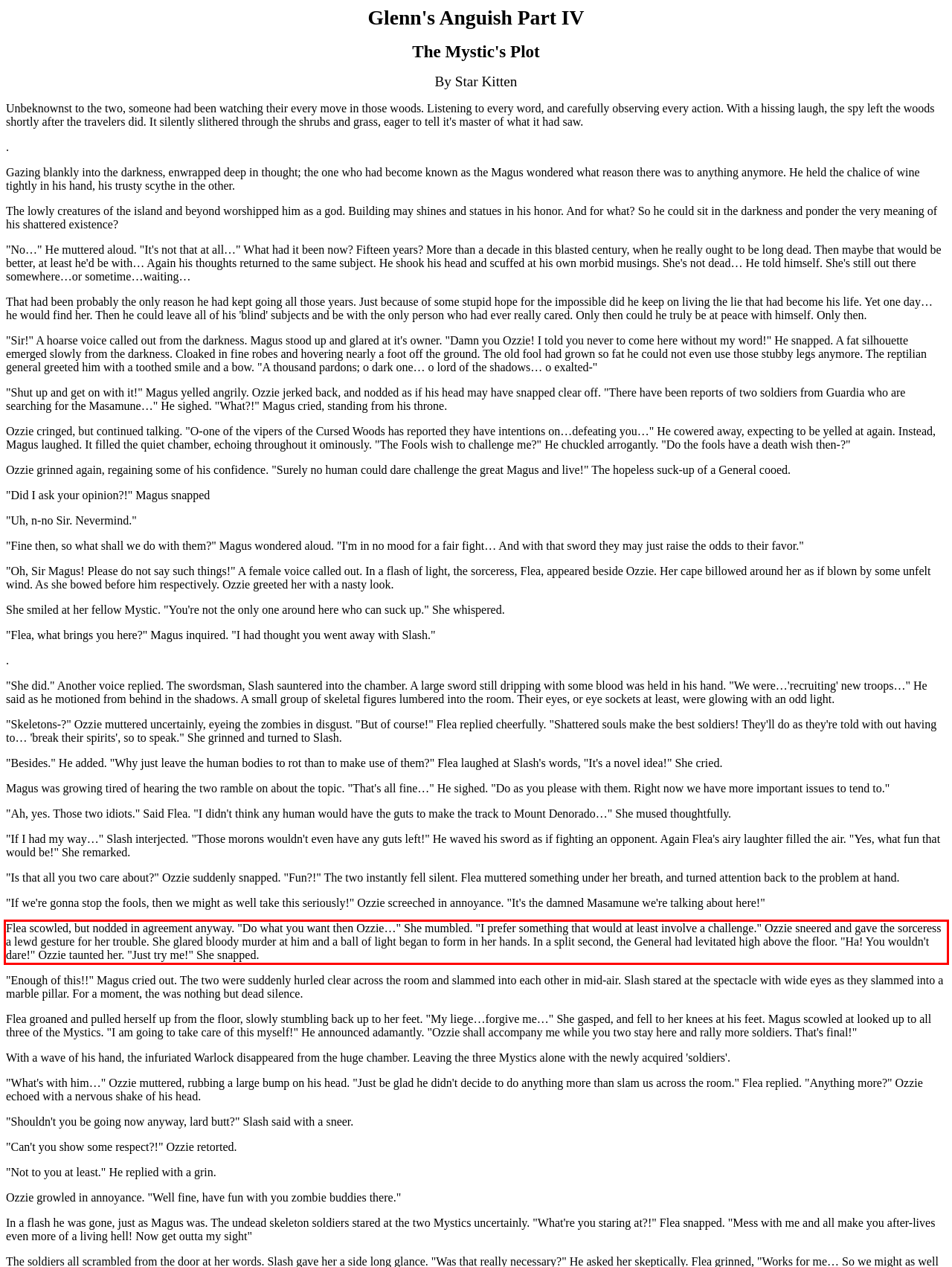Using the provided screenshot, read and generate the text content within the red-bordered area.

Flea scowled, but nodded in agreement anyway. "Do what you want then Ozzie…" She mumbled. "I prefer something that would at least involve a challenge." Ozzie sneered and gave the sorceress a lewd gesture for her trouble. She glared bloody murder at him and a ball of light began to form in her hands. In a split second, the General had levitated high above the floor. "Ha! You wouldn't dare!" Ozzie taunted her. "Just try me!" She snapped.